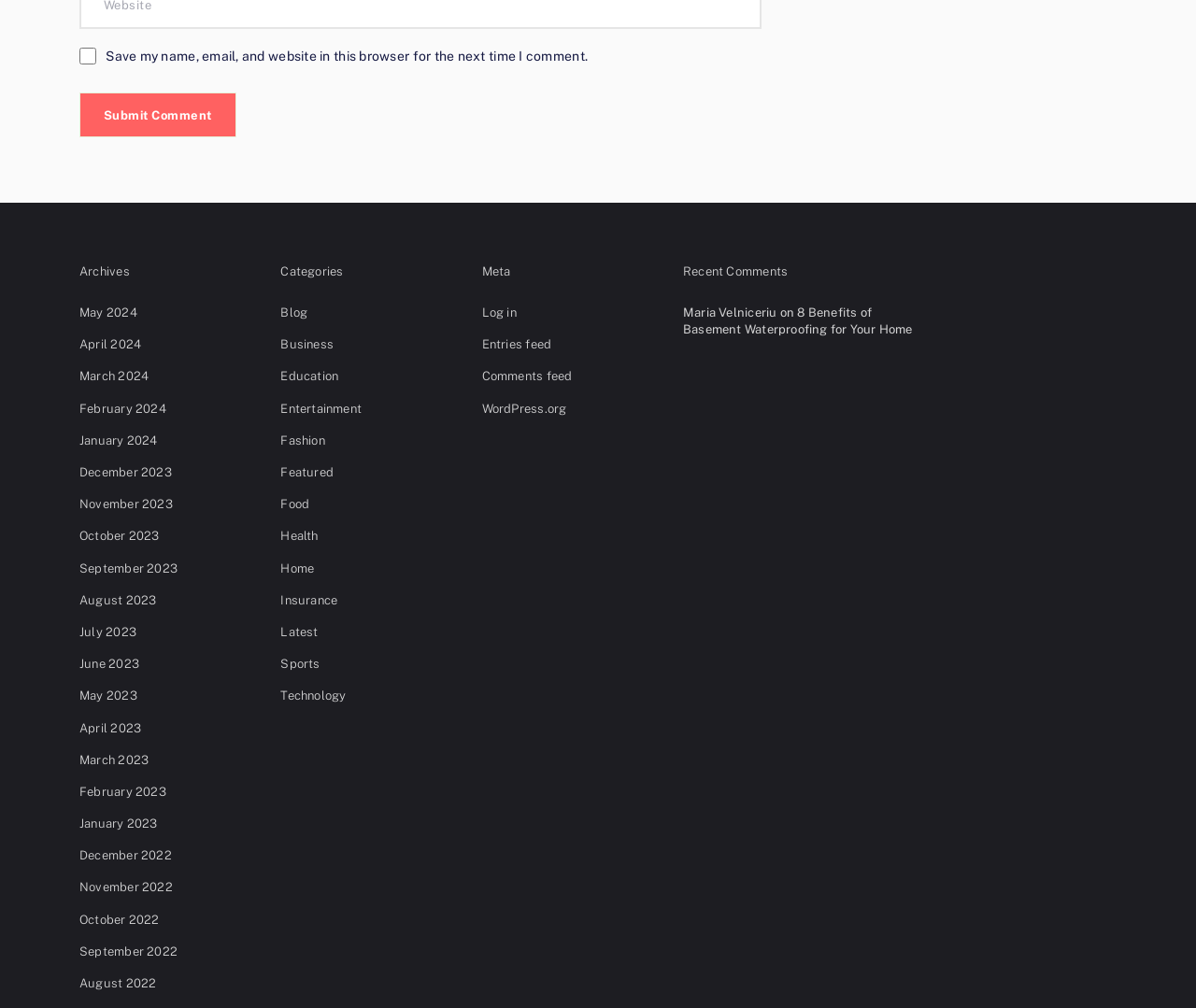Locate the bounding box coordinates of the item that should be clicked to fulfill the instruction: "Browse the 'Blog' category".

[0.235, 0.303, 0.257, 0.317]